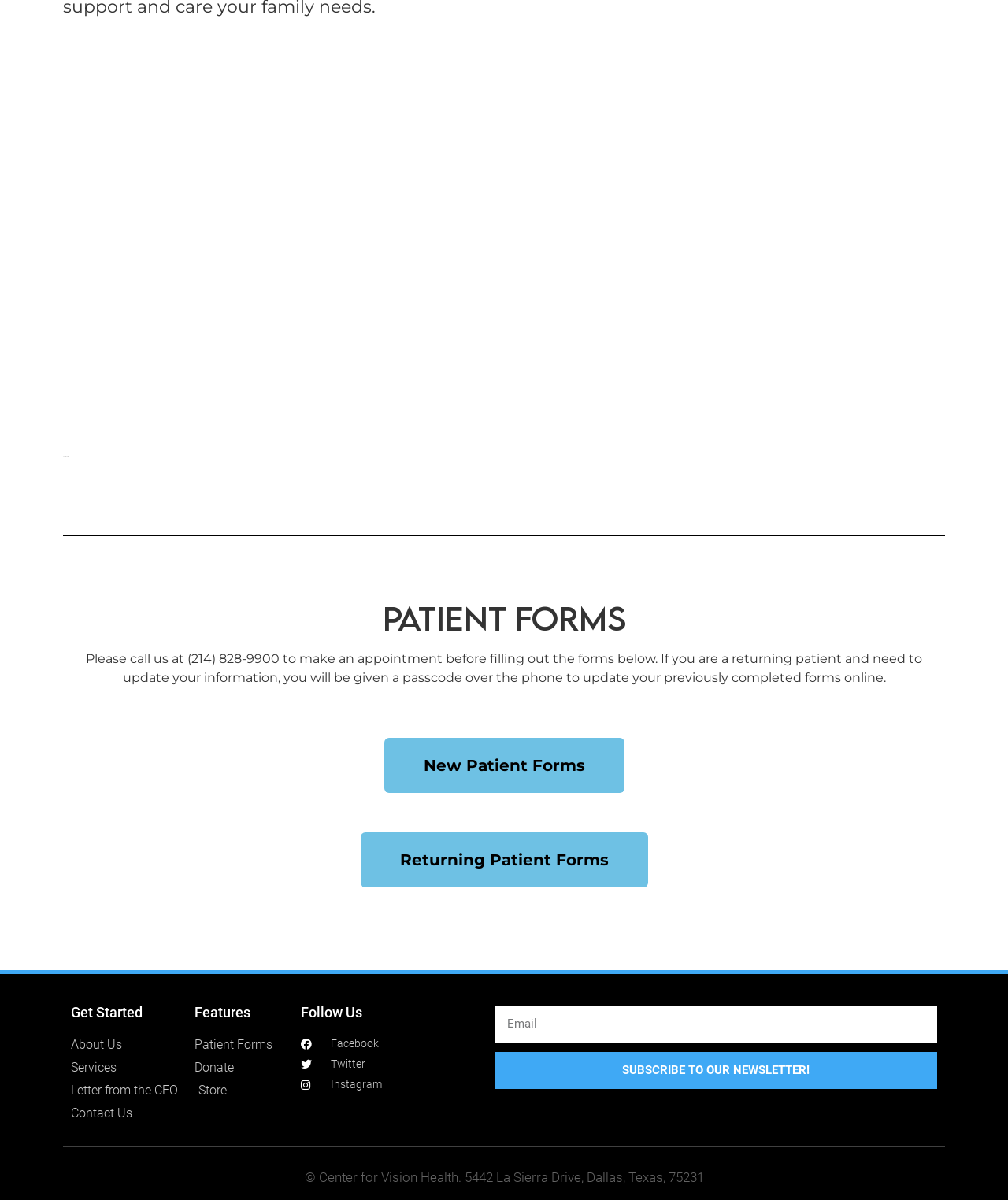Indicate the bounding box coordinates of the element that must be clicked to execute the instruction: "Click on Returning Patient Forms". The coordinates should be given as four float numbers between 0 and 1, i.e., [left, top, right, bottom].

[0.357, 0.694, 0.643, 0.74]